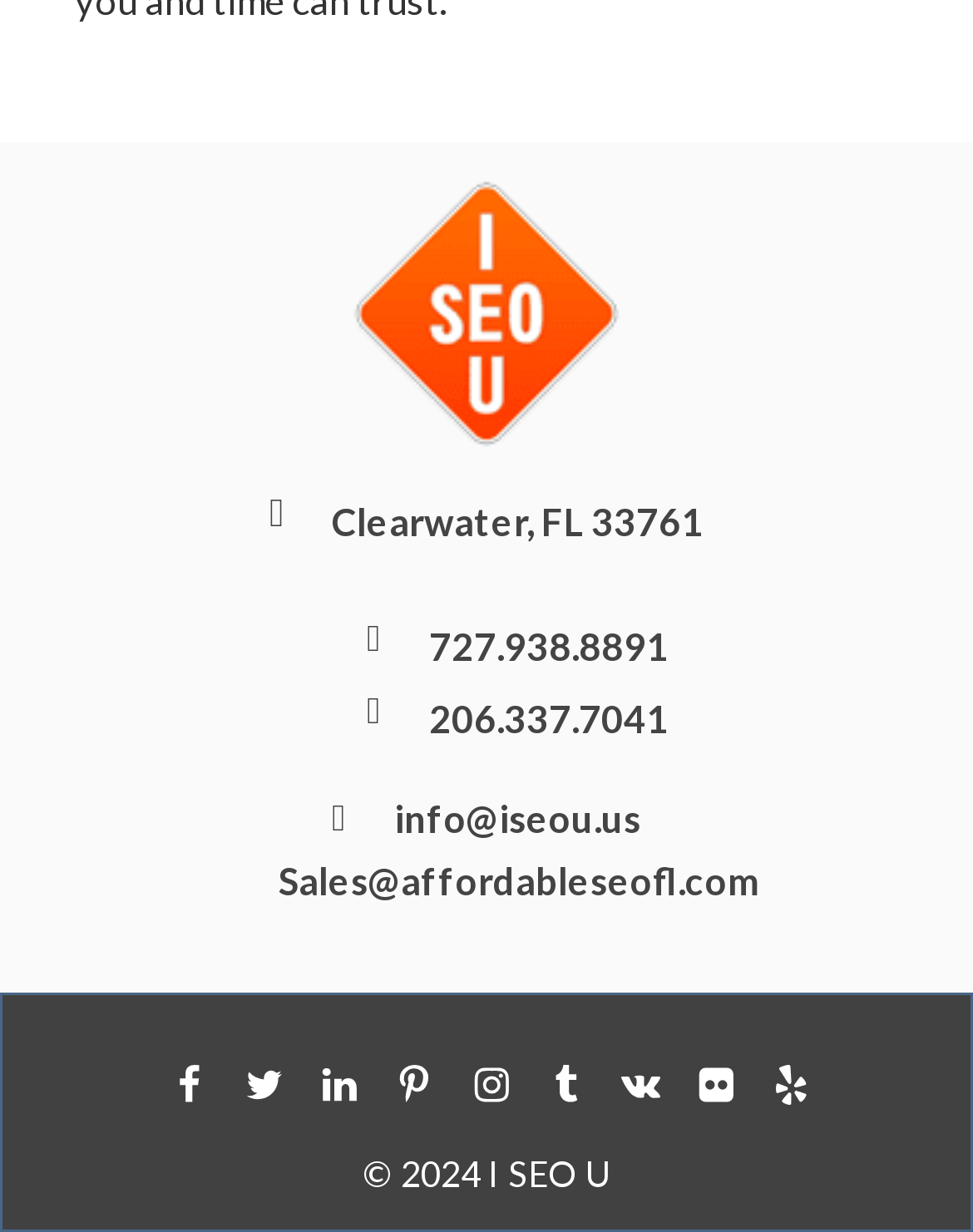Determine the bounding box coordinates for the clickable element to execute this instruction: "click the first social media link". Provide the coordinates as four float numbers between 0 and 1, i.e., [left, top, right, bottom].

[0.164, 0.851, 0.225, 0.899]